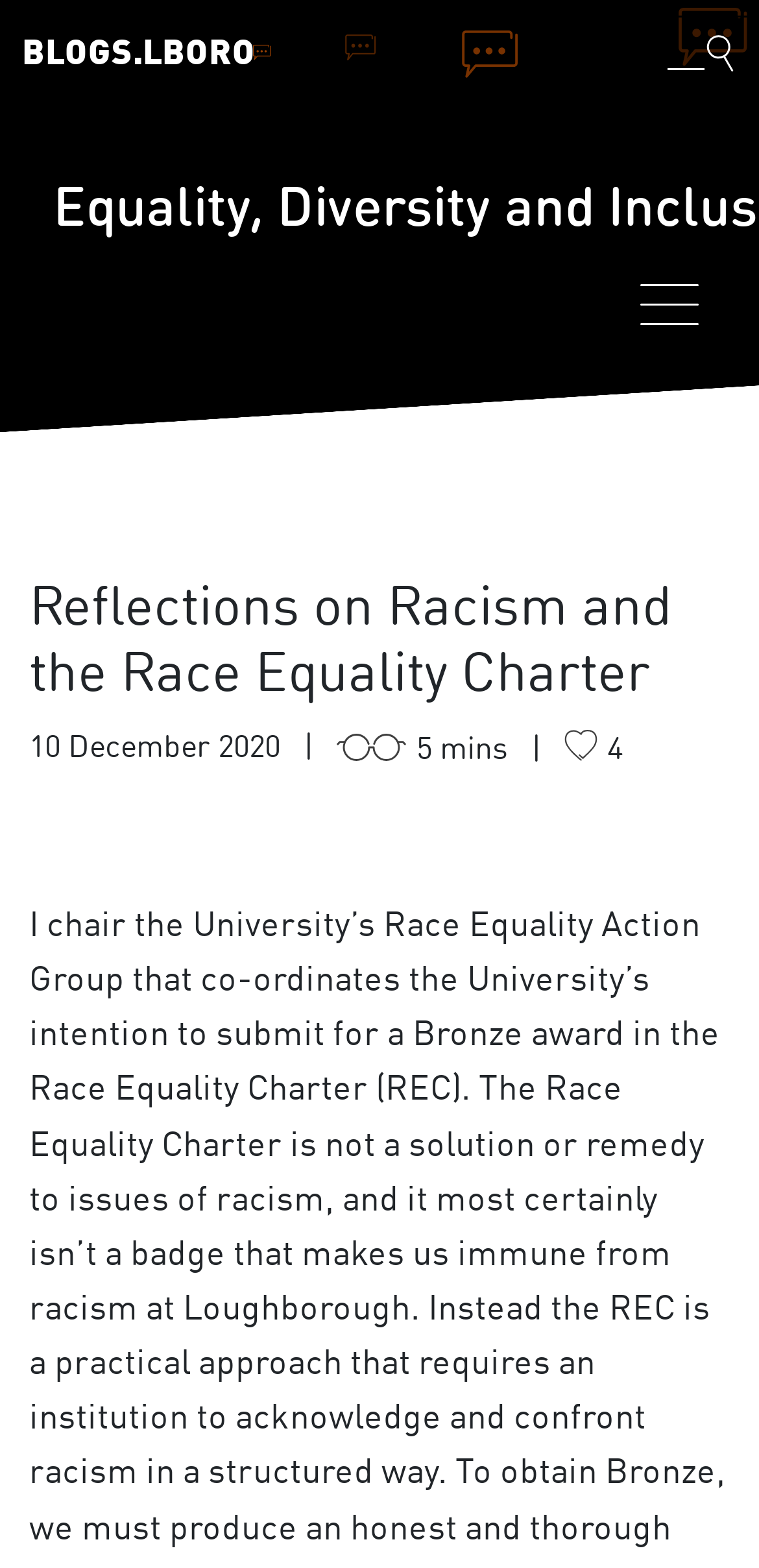Provide a thorough summary of the webpage.

The webpage appears to be a blog post titled "Reflections on Racism and the Race Equality Charter" under the category of Equality, Diversity, and Inclusion. At the top left, there is a link to "BLOGS.LBORO". On the top right, there is a button to toggle blog search, accompanied by a small image. Next to it, there is another button to toggle navigation, which controls the blog navigation menu.

Below the navigation buttons, the main content of the blog post begins. The title "Reflections on Racism and the Race Equality Charter" is displayed prominently in a heading. Underneath the title, there is a publication date "10 December 2020" and an estimated reading time of "5 mins". On the right side of the publication date, there is a rating or comment count of "4".